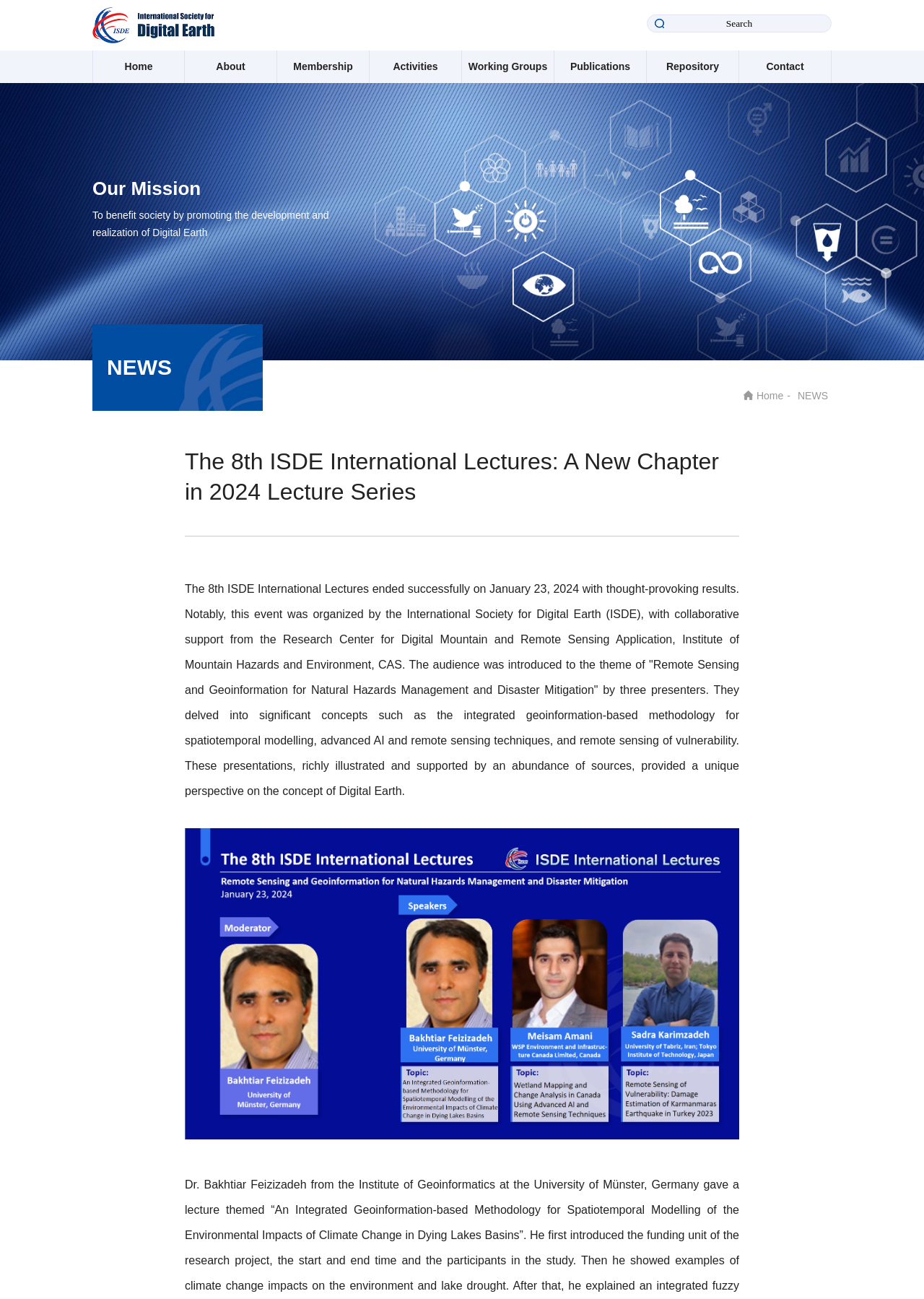Locate the coordinates of the bounding box for the clickable region that fulfills this instruction: "Go to Home page".

[0.135, 0.047, 0.165, 0.056]